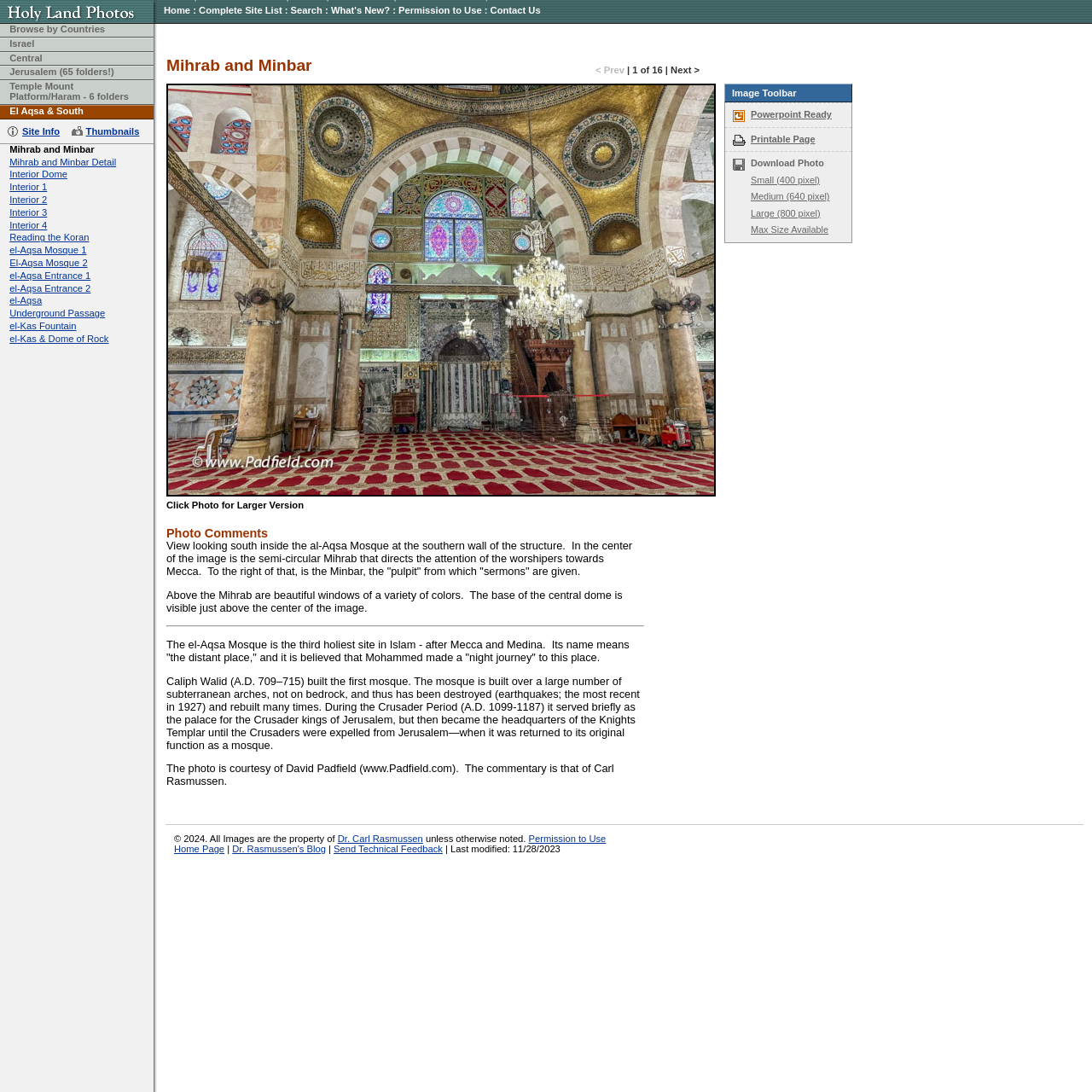Extract the bounding box coordinates for the UI element described by the text: "Dr. Rasmussen's Blog". The coordinates should be in the form of [left, top, right, bottom] with values between 0 and 1.

[0.213, 0.773, 0.298, 0.782]